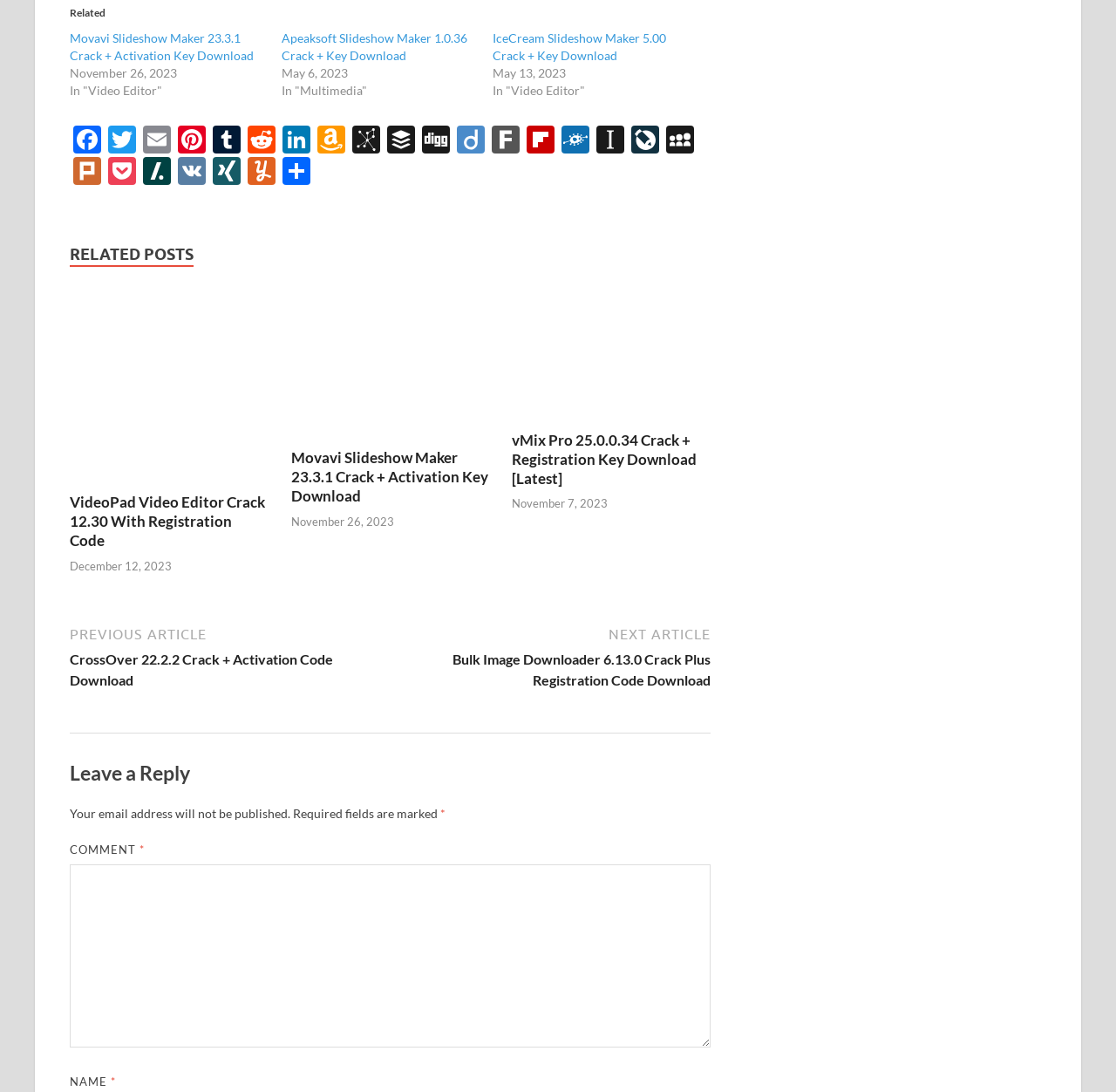Can you determine the bounding box coordinates of the area that needs to be clicked to fulfill the following instruction: "Share on Facebook"?

[0.062, 0.115, 0.094, 0.144]